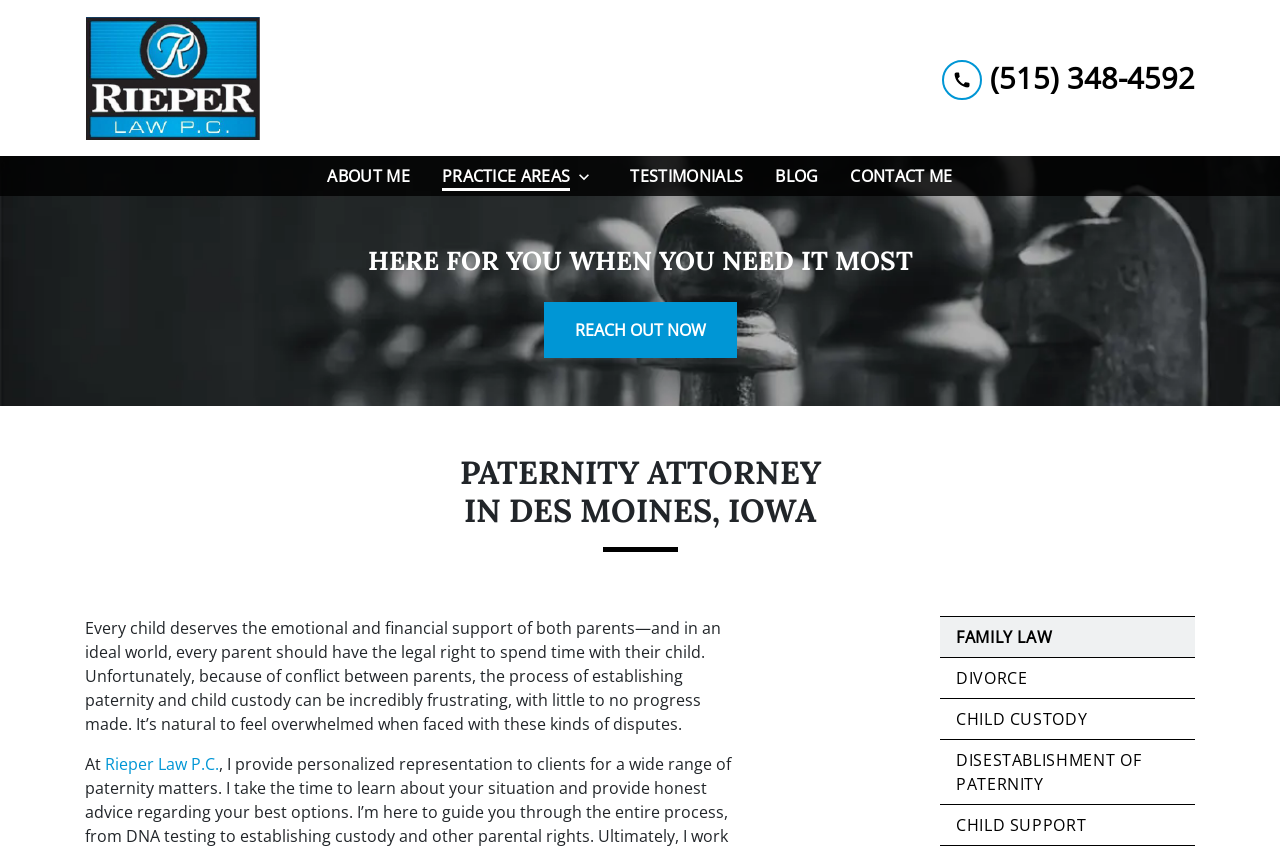Please identify the primary heading on the webpage and return its text.

PATERNITY ATTORNEY
IN DES MOINES, IOWA